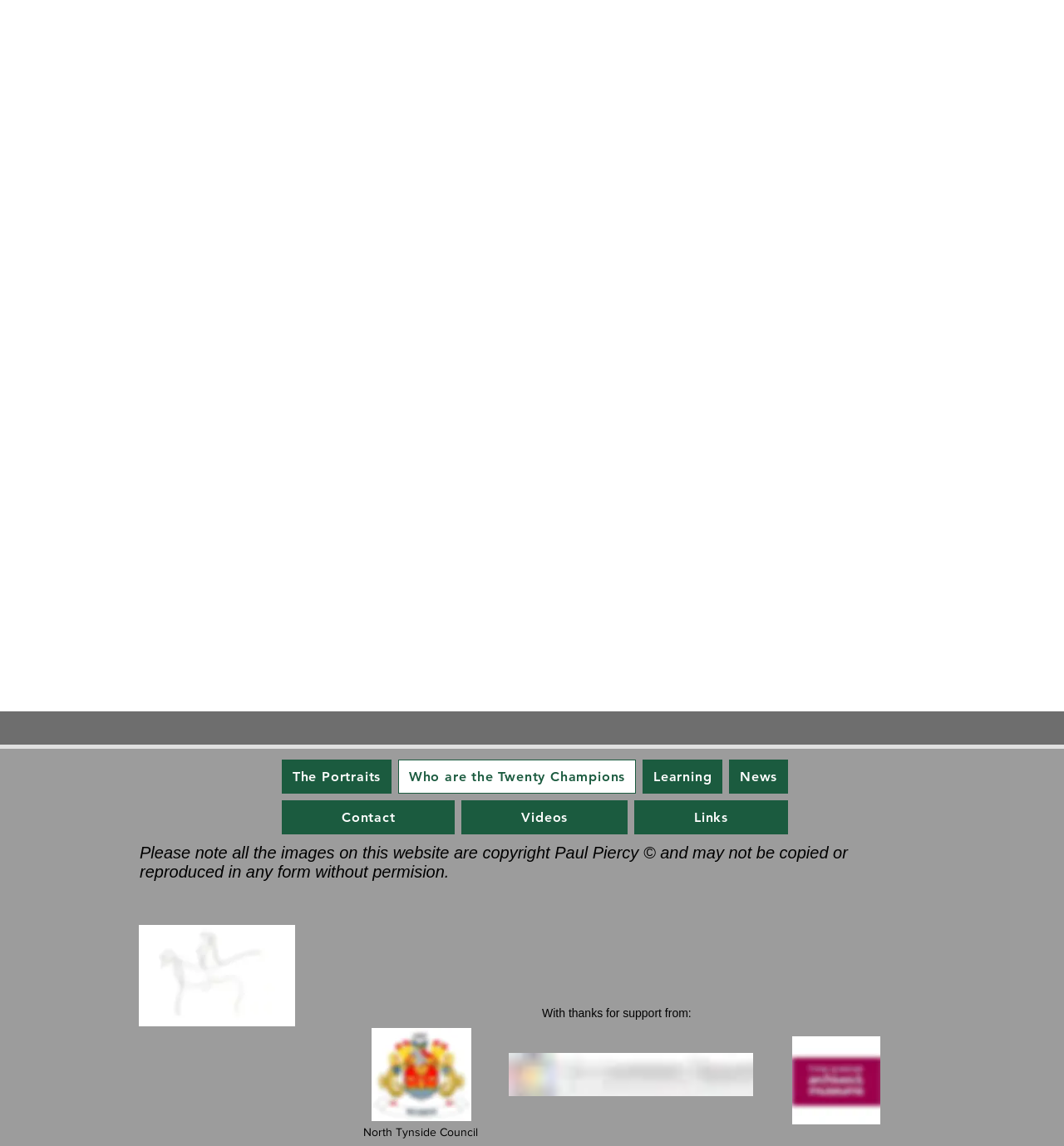Locate the bounding box coordinates of the element's region that should be clicked to carry out the following instruction: "Open Twitter social media". The coordinates need to be four float numbers between 0 and 1, i.e., [left, top, right, bottom].

[0.538, 0.818, 0.571, 0.848]